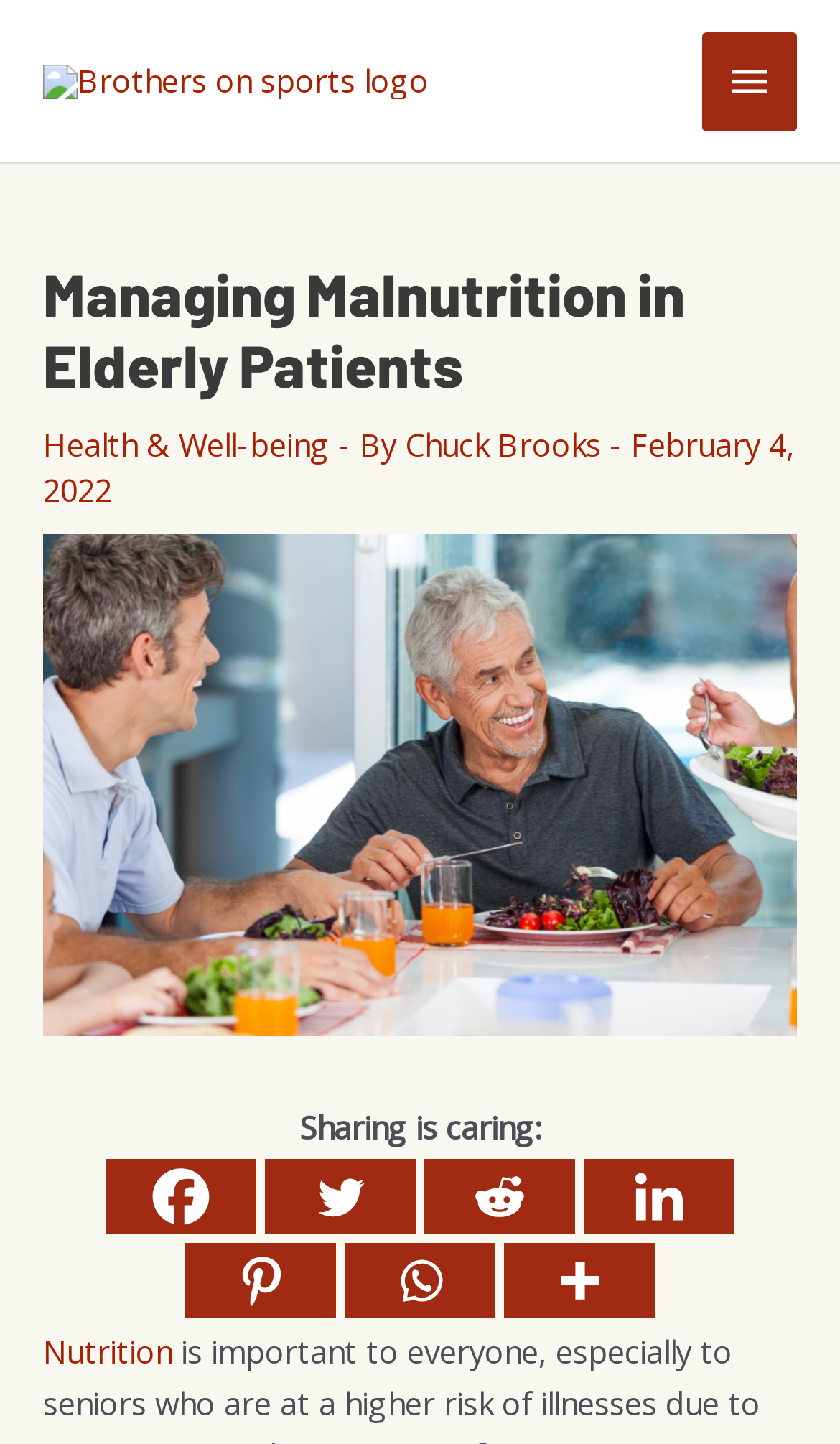Who is the author of the article?
Answer with a single word or phrase by referring to the visual content.

Chuck Brooks